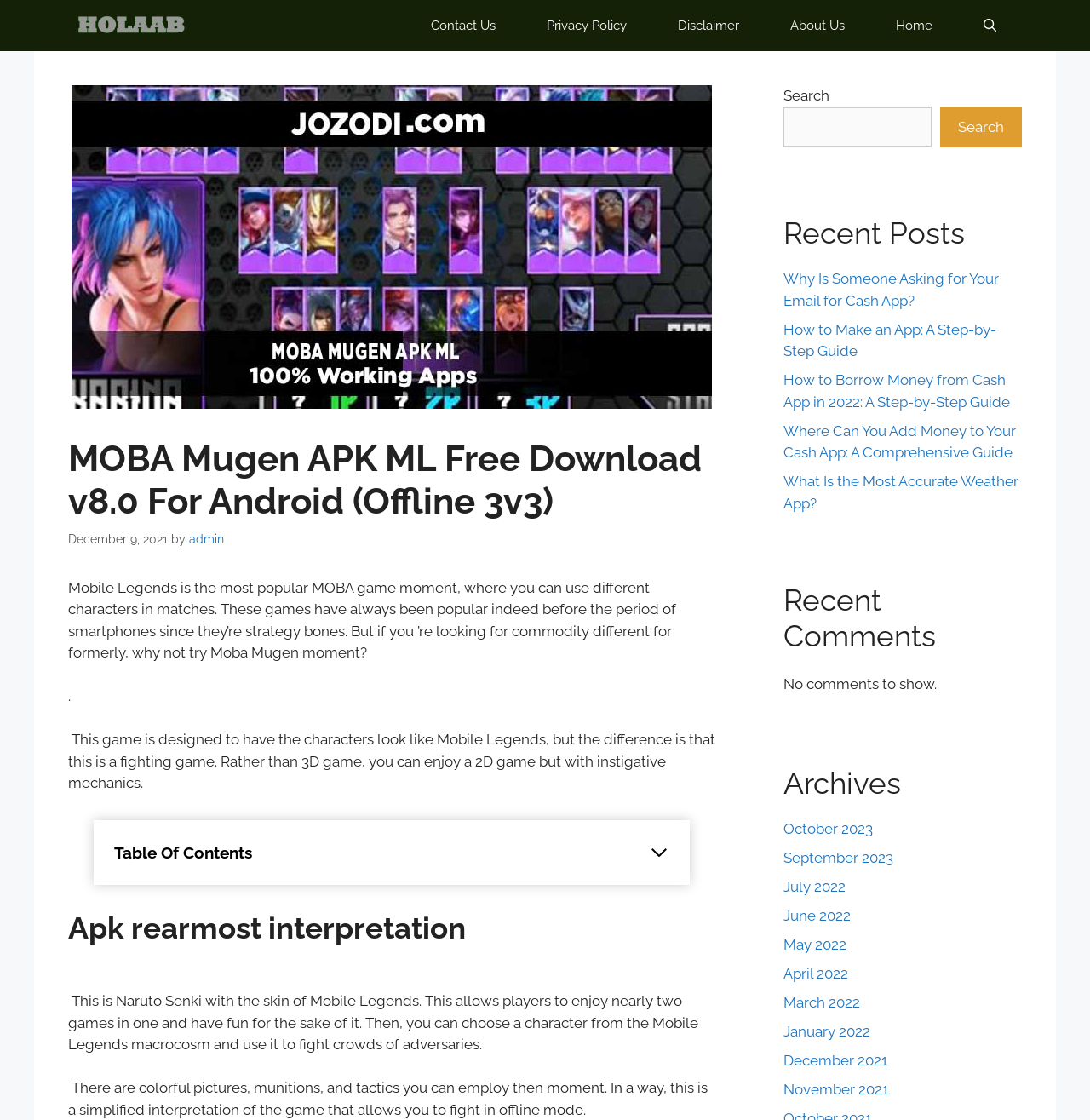Can you determine the bounding box coordinates of the area that needs to be clicked to fulfill the following instruction: "Expand the 'Table of Contents'"?

[0.595, 0.752, 0.614, 0.77]